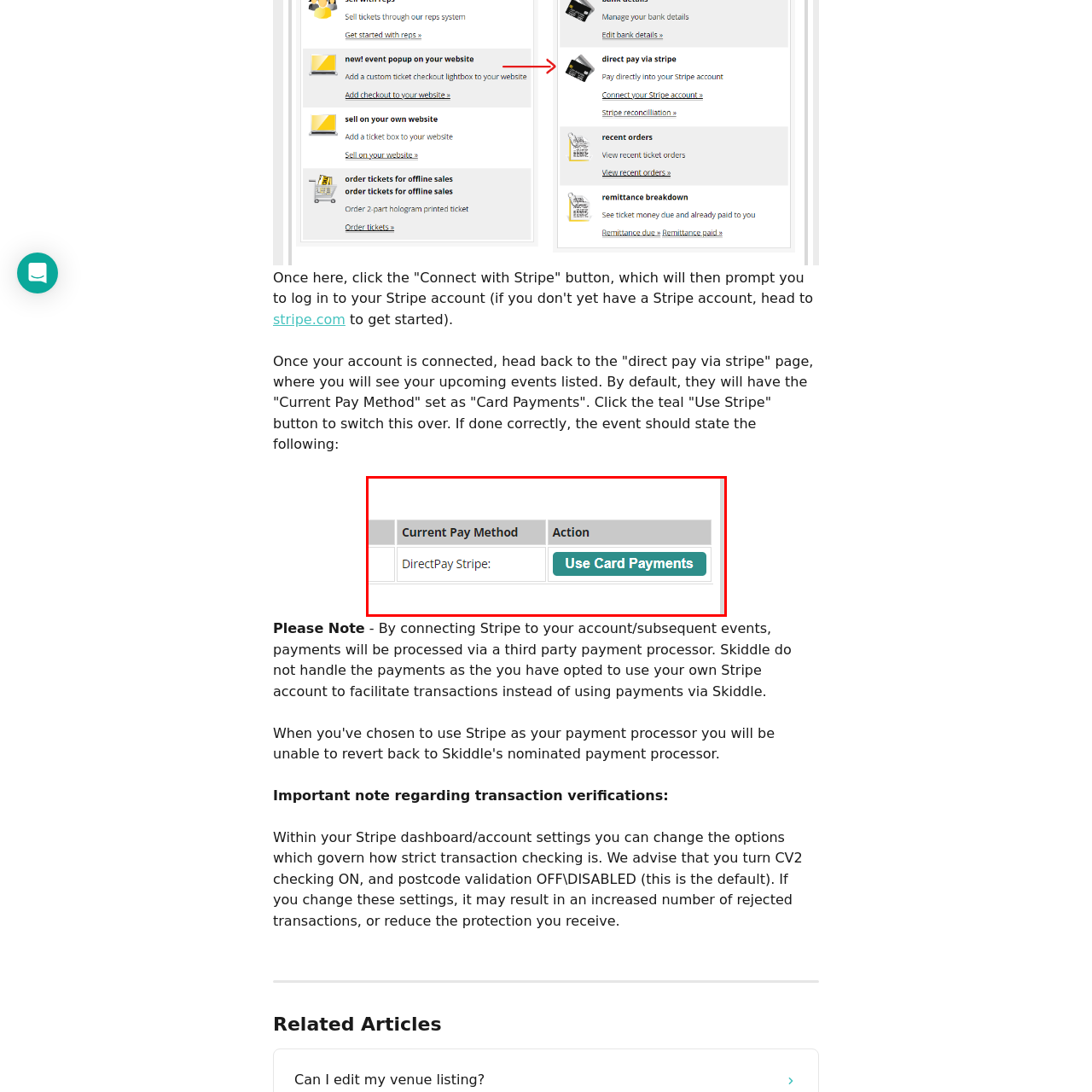What is the color of the 'Use Card Payments' button?
Check the image enclosed by the red bounding box and reply to the question using a single word or phrase.

Teal